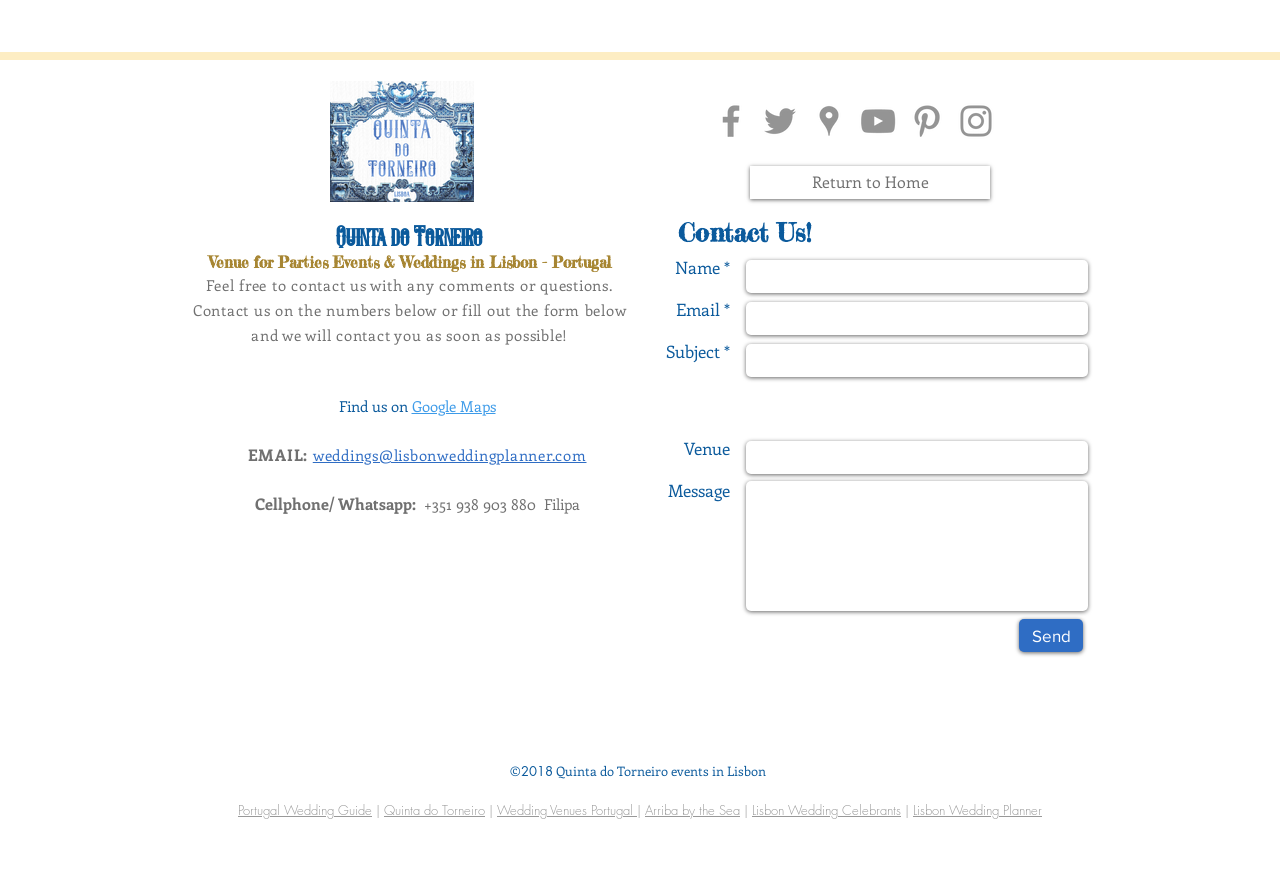What is the name of the venue?
Answer the question in as much detail as possible.

The name of the venue can be found in the heading element with the text 'Quinta do Torneiro' which is located at the top of the webpage.